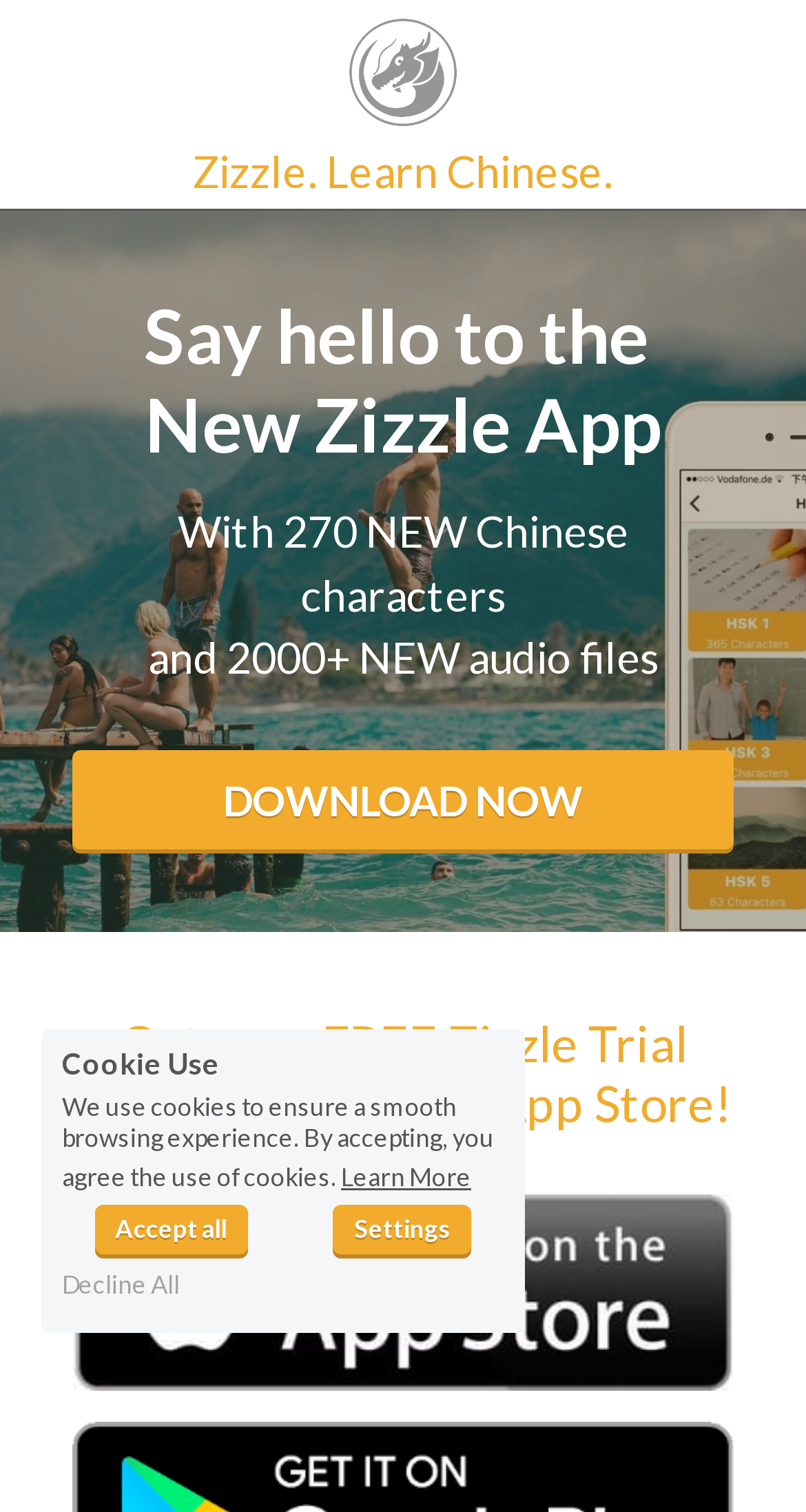Using the provided description DOWNLOAD NOW, find the bounding box coordinates for the UI element. Provide the coordinates in (top-left x, top-left y, bottom-right x, bottom-right y) format, ensuring all values are between 0 and 1.

[0.09, 0.494, 0.91, 0.56]